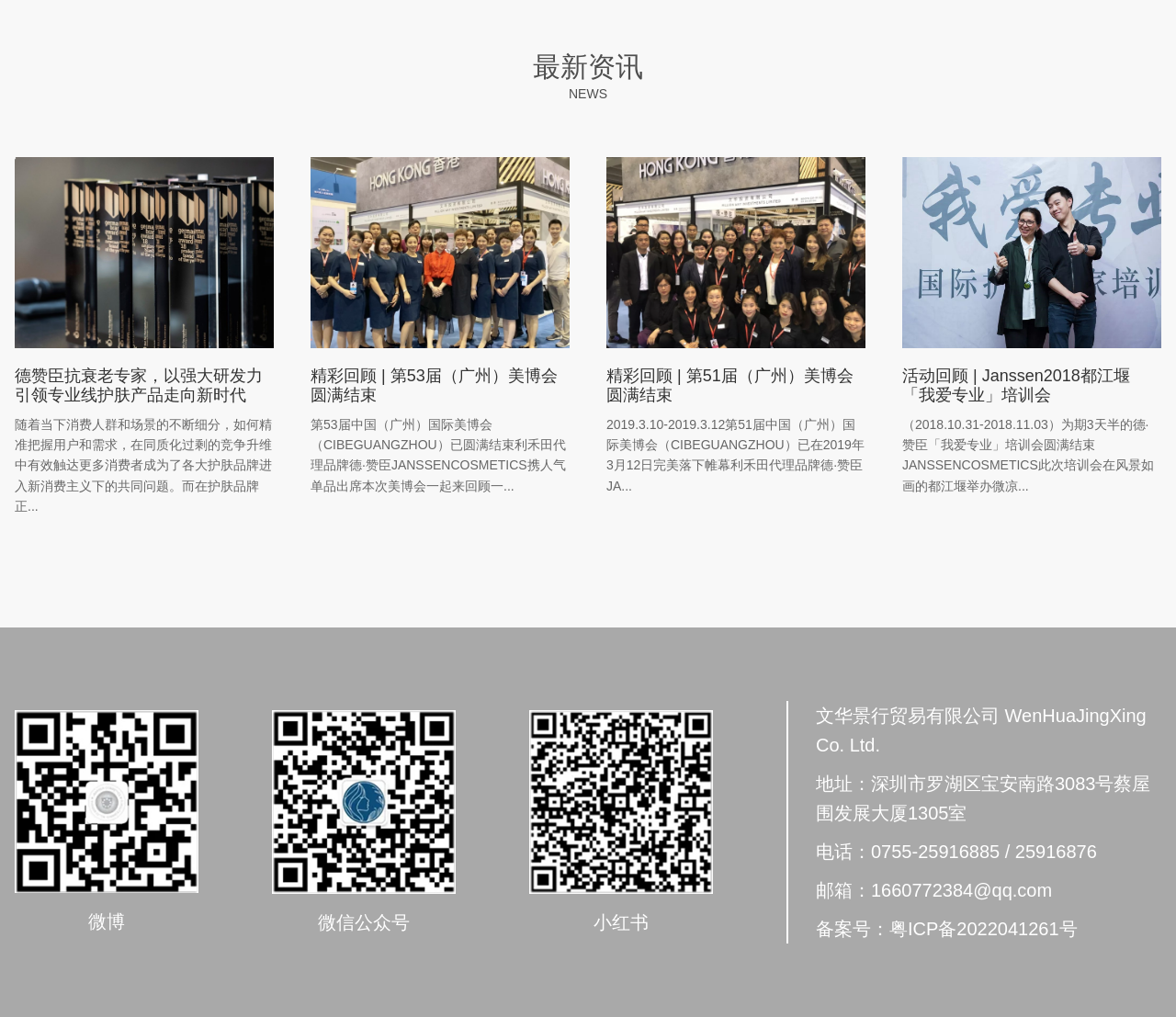What is the address of the company mentioned on this webpage?
Give a one-word or short phrase answer based on the image.

深圳市罗湖区宝安南路3083号蔡屋围发展大厦1305室